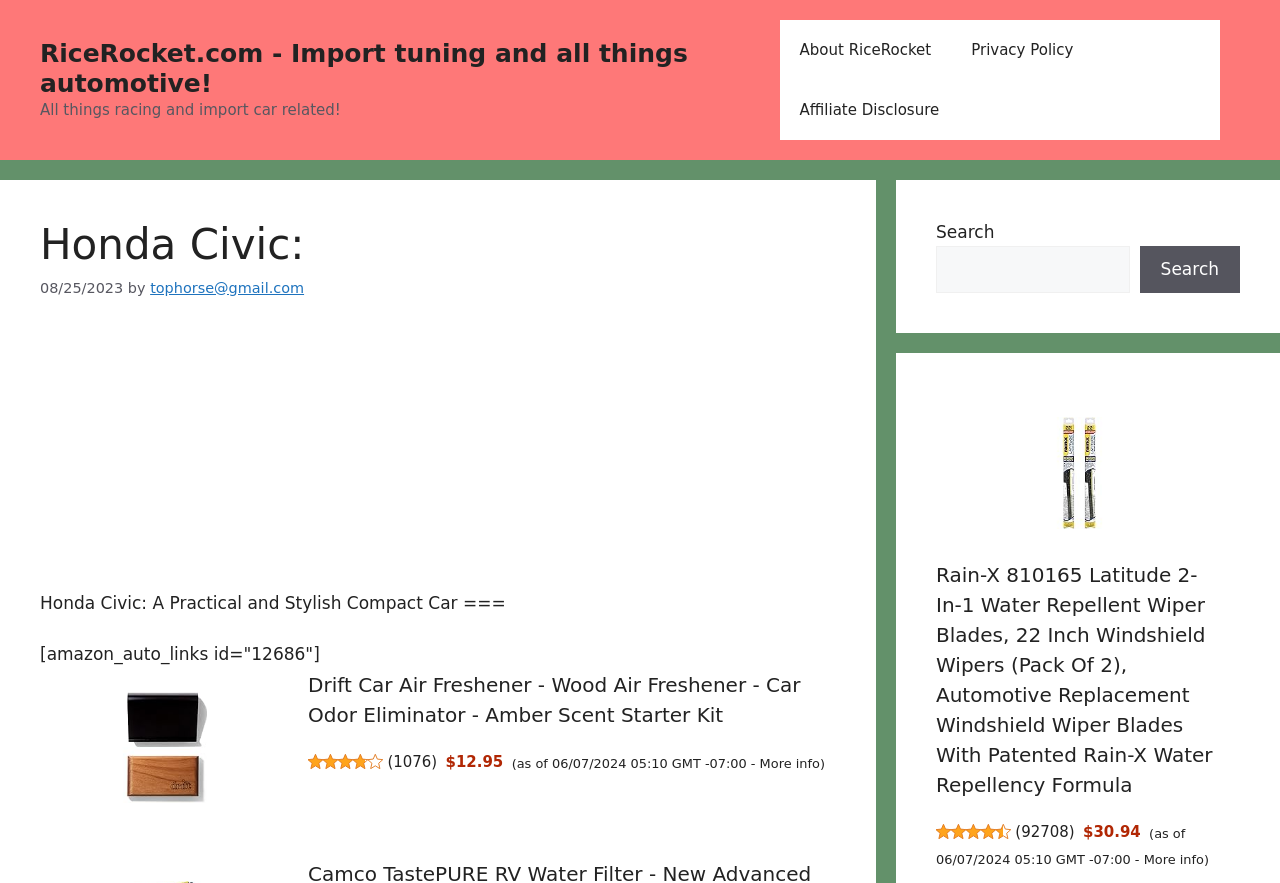What is the rating of the second product?
Please answer the question with a single word or phrase, referencing the image.

4.5 out of 5 stars